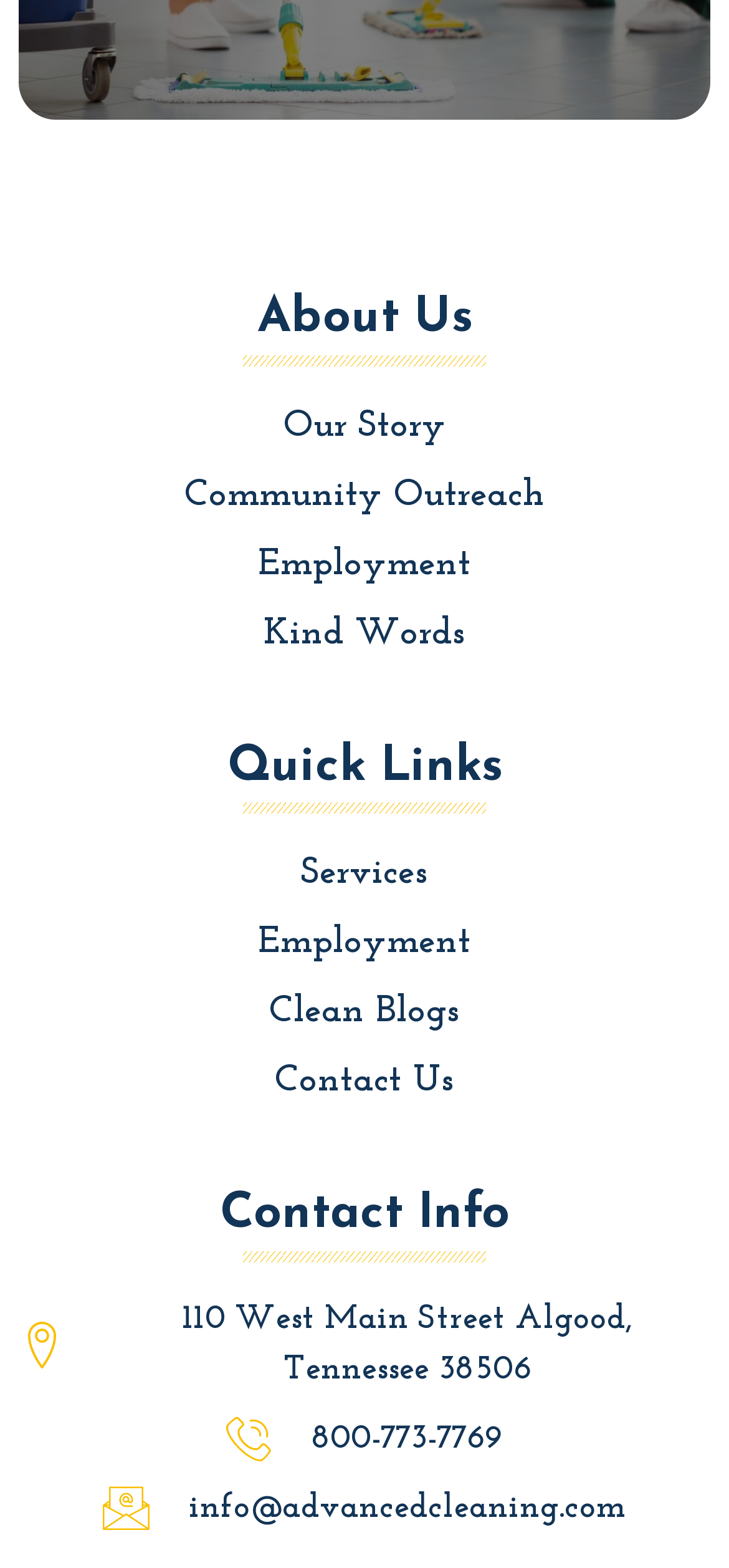Determine the bounding box coordinates for the clickable element to execute this instruction: "Explore community outreach programs". Provide the coordinates as four float numbers between 0 and 1, i.e., [left, top, right, bottom].

[0.026, 0.298, 0.974, 0.334]